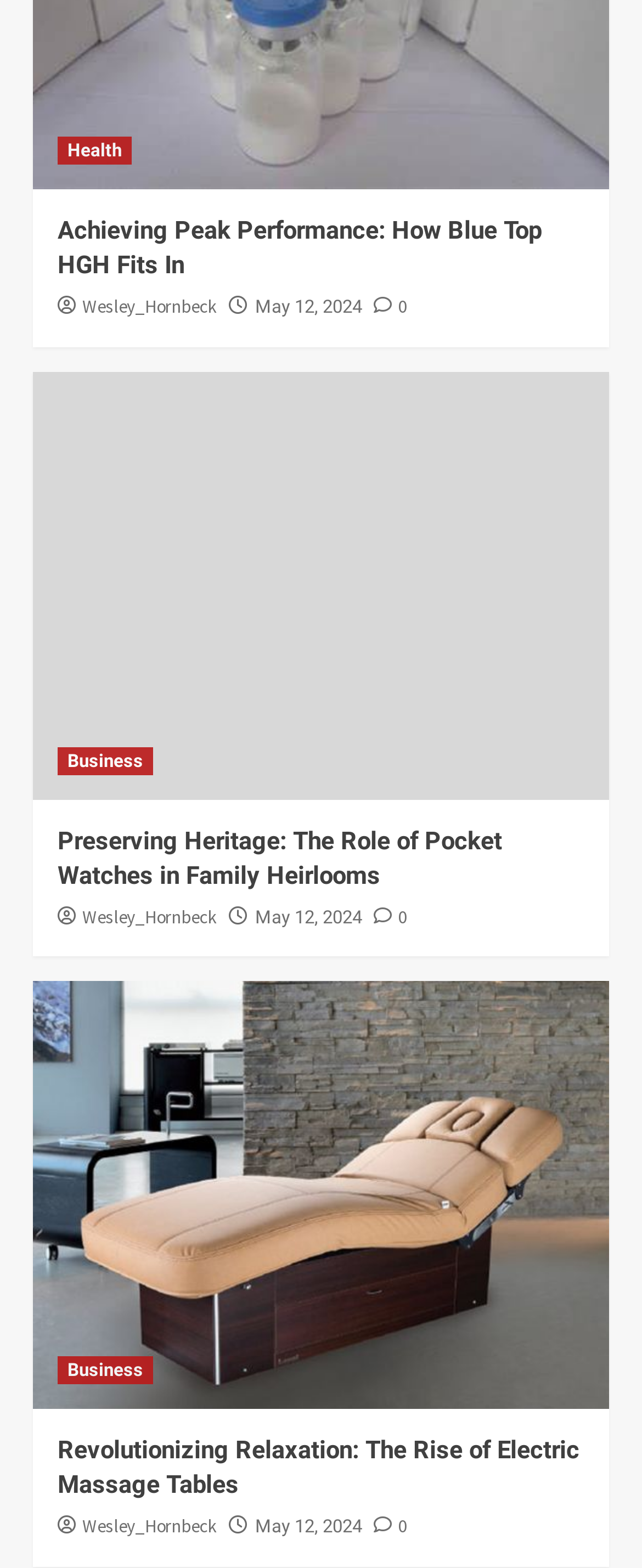Who is the author of the first article?
Please use the image to deliver a detailed and complete answer.

I looked at the links below the first heading 'Achieving Peak Performance: How Blue Top HGH Fits In' and found the link 'Wesley_Hornbeck', which indicates that Wesley_Hornbeck is the author of the first article.